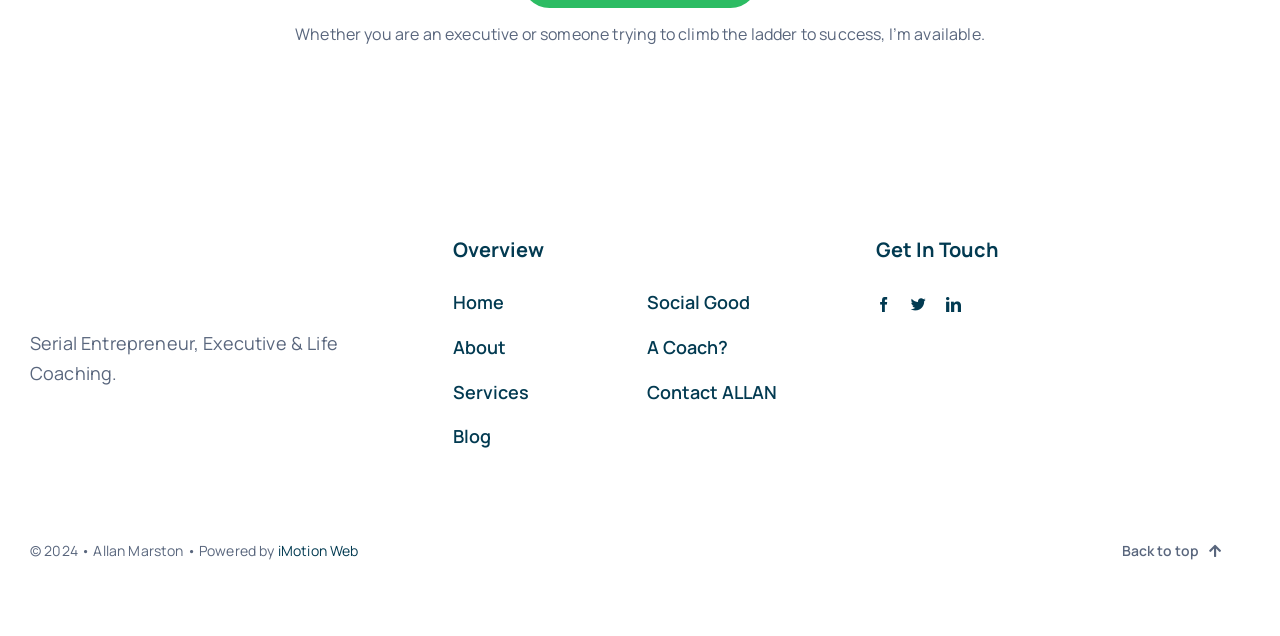Please determine the bounding box coordinates for the element with the description: "News & Events".

None